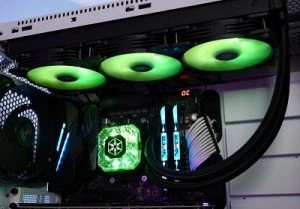Use a single word or phrase to answer the question:
Are the cables in the PC interior neatly arranged?

Yes